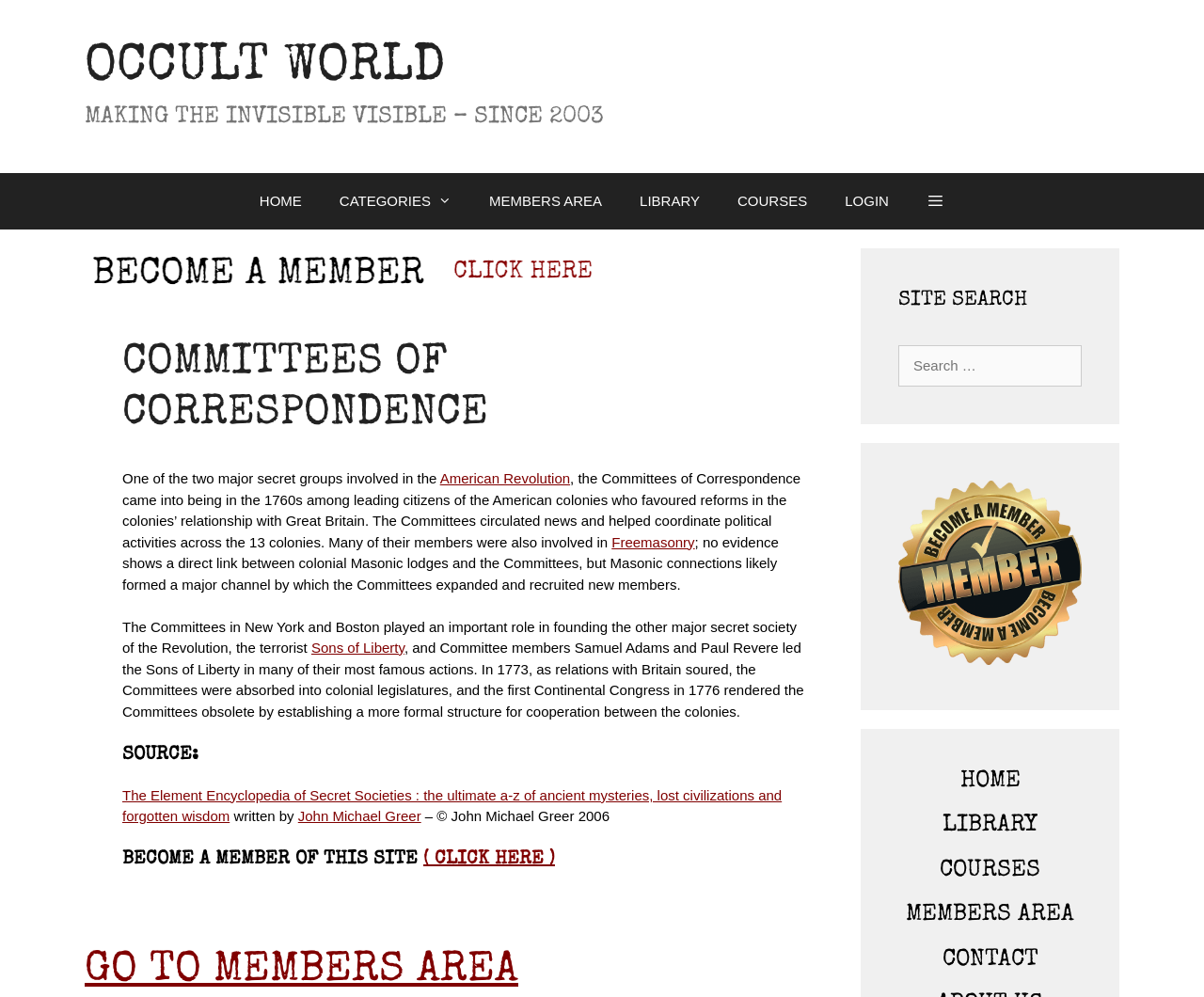What is the link to the 'MEMBERS AREA' section?
Provide a short answer using one word or a brief phrase based on the image.

GO TO MEMBERS AREA